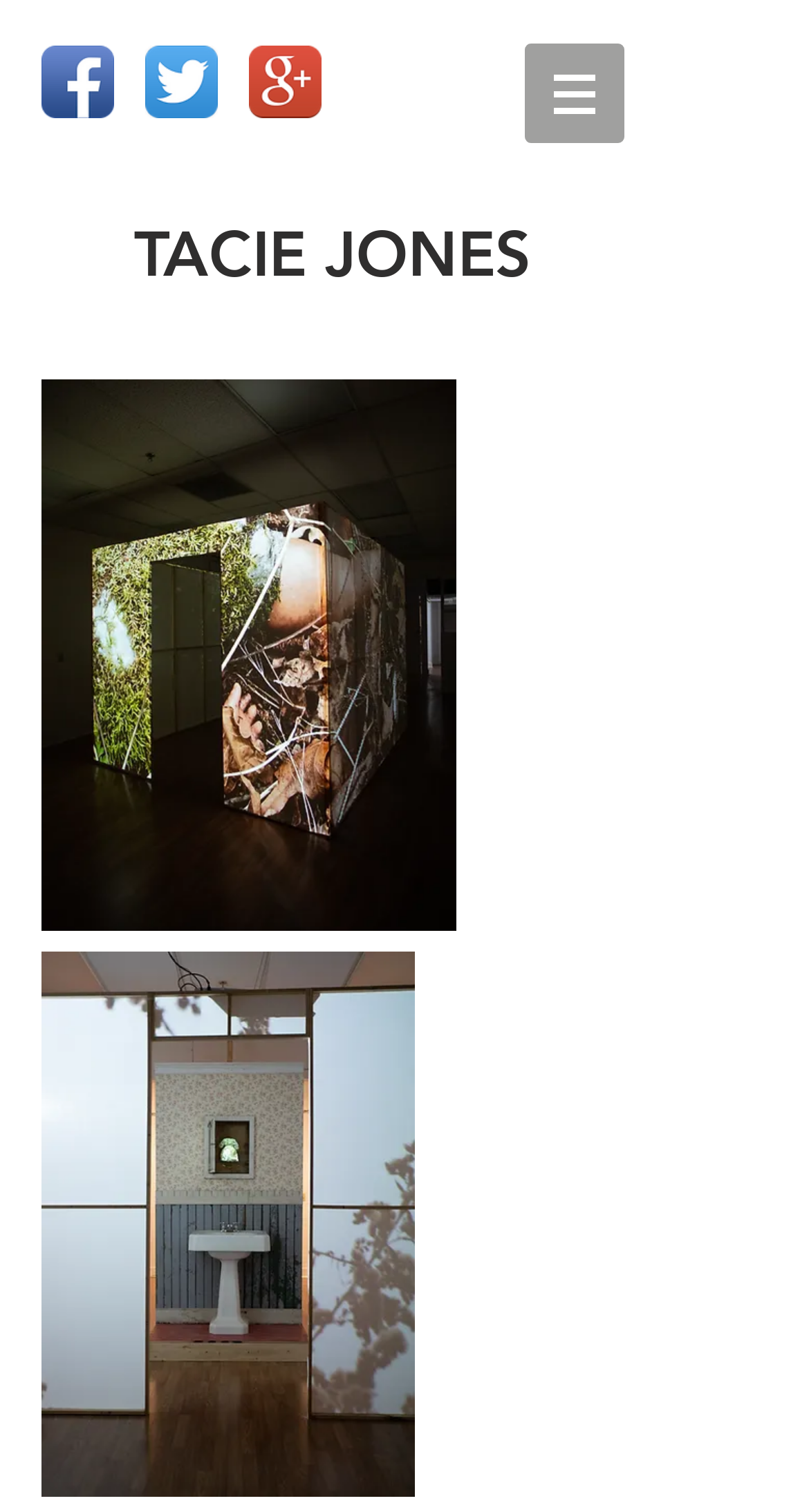How many social media icons are present? Please answer the question using a single word or phrase based on the image.

3